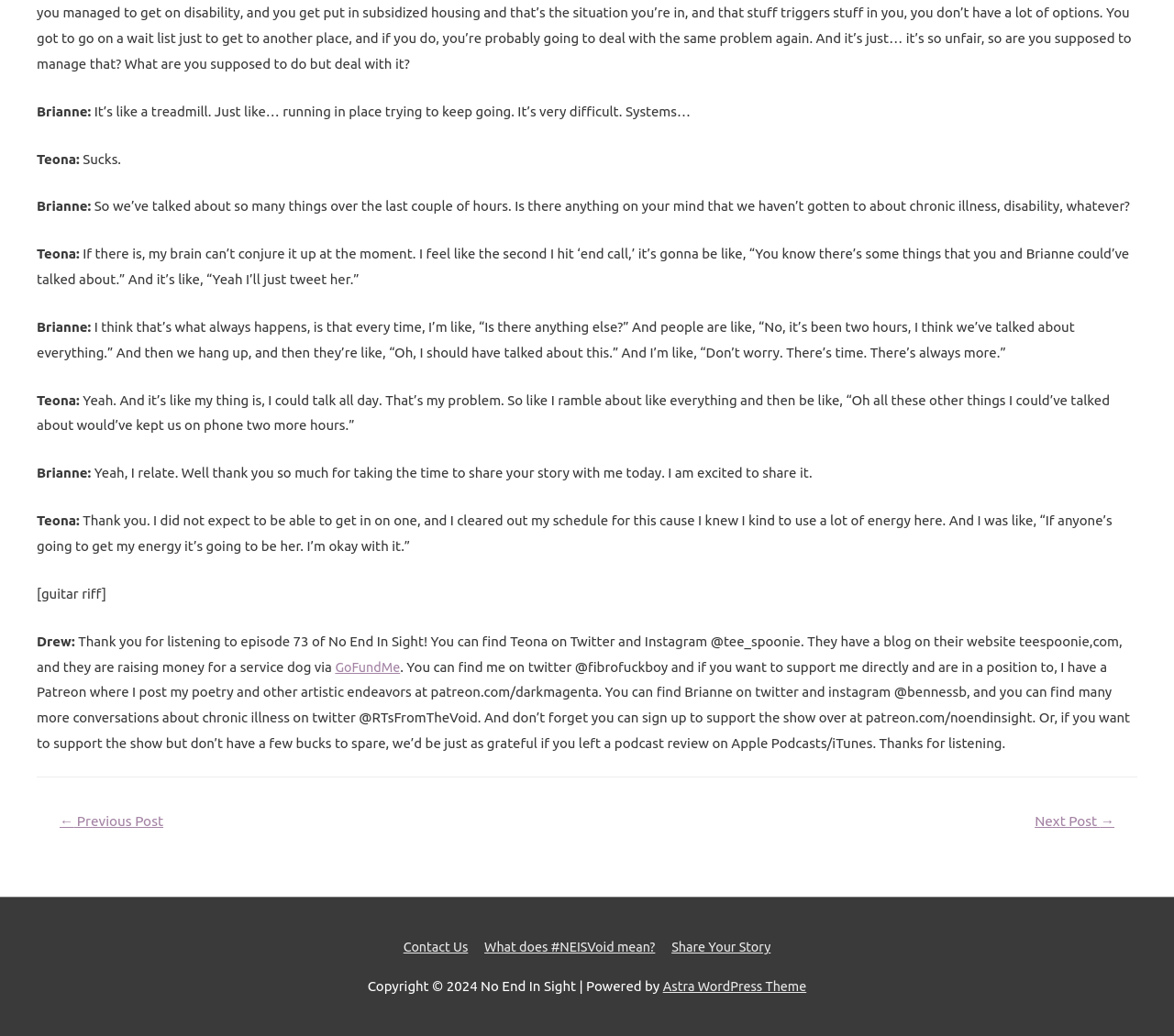Use the information in the screenshot to answer the question comprehensively: What is the name of the podcast?

The name of the podcast is No End In Sight, which is mentioned in the section where Drew thanks the listeners and provides links to the podcast's social media profiles and Patreon page.